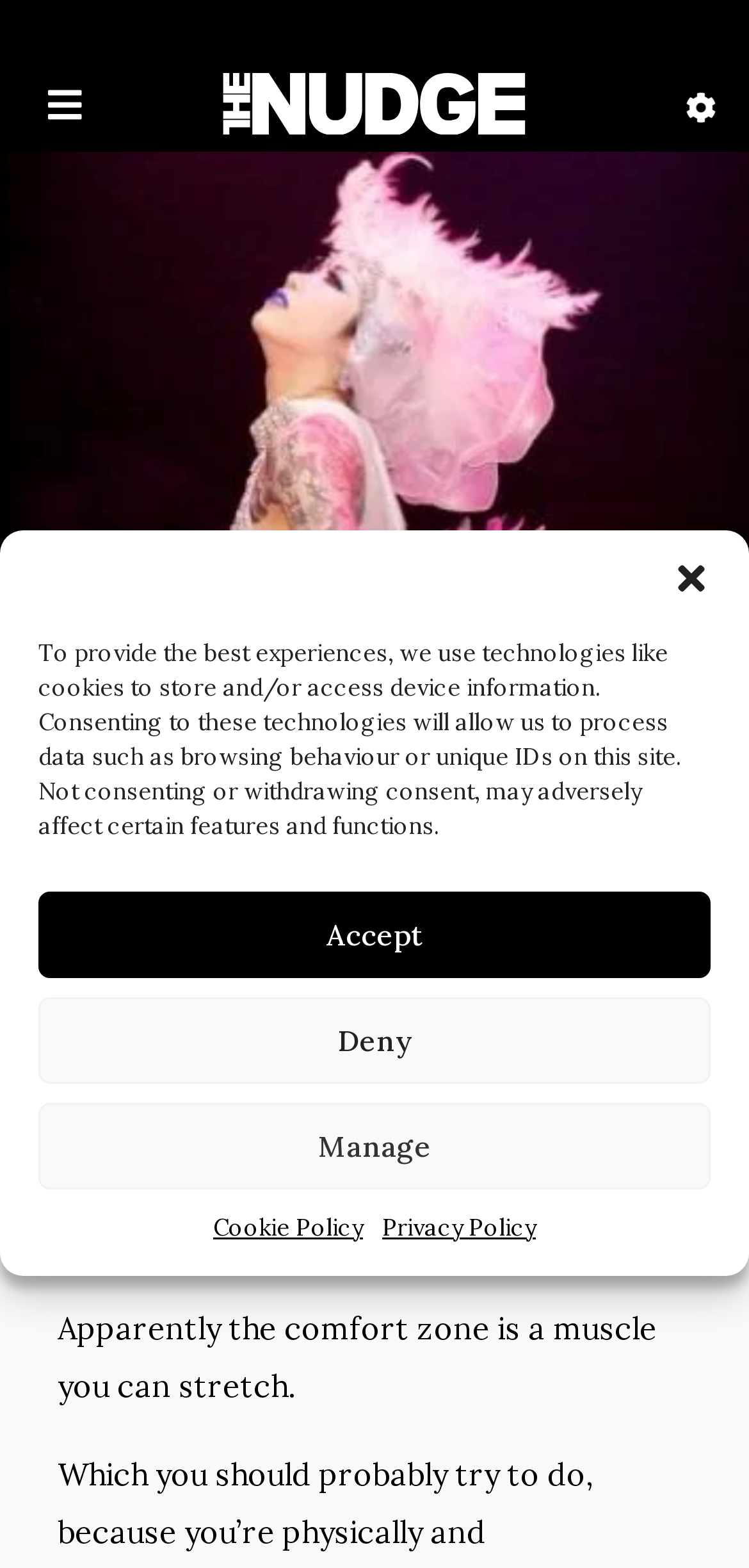For the given element description Angola, determine the bounding box coordinates of the UI element. The coordinates should follow the format (top-left x, top-left y, bottom-right x, bottom-right y) and be within the range of 0 to 1.

None